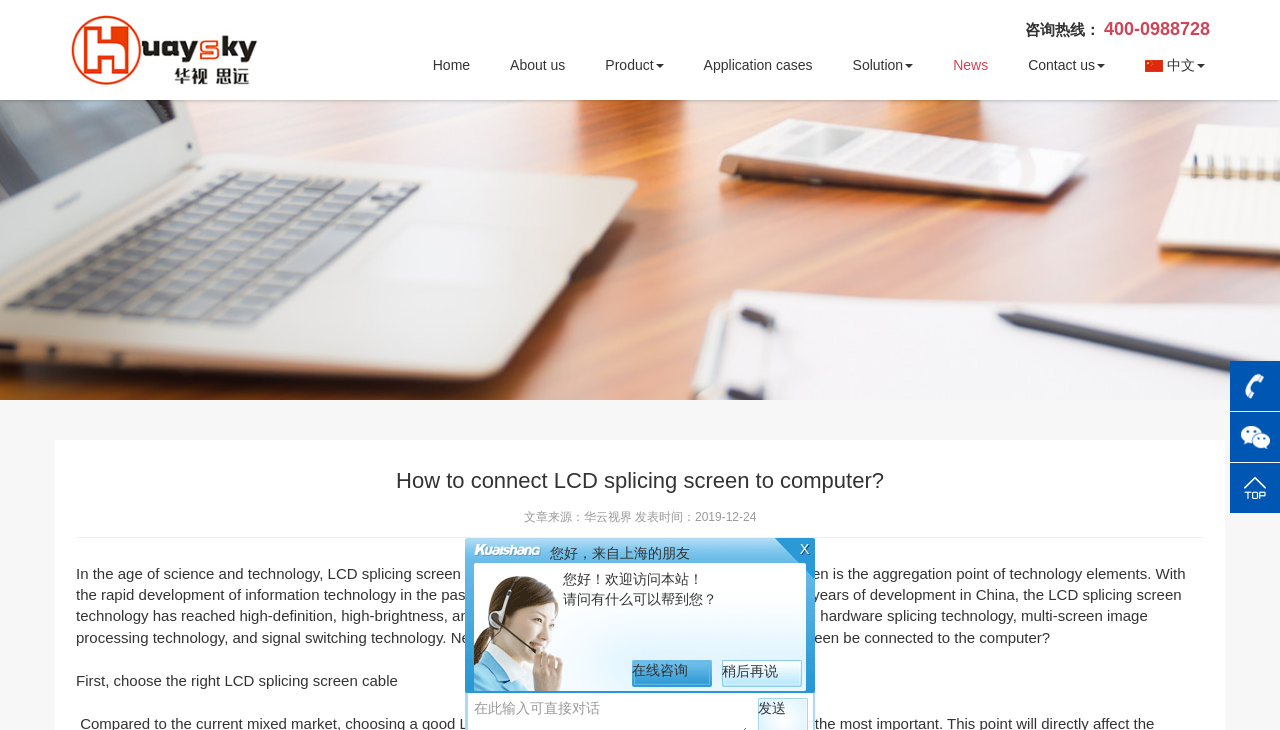Locate the bounding box coordinates of the clickable area to execute the instruction: "Click the 'Product' link". Provide the coordinates as four float numbers between 0 and 1, represented as [left, top, right, bottom].

[0.461, 0.055, 0.53, 0.123]